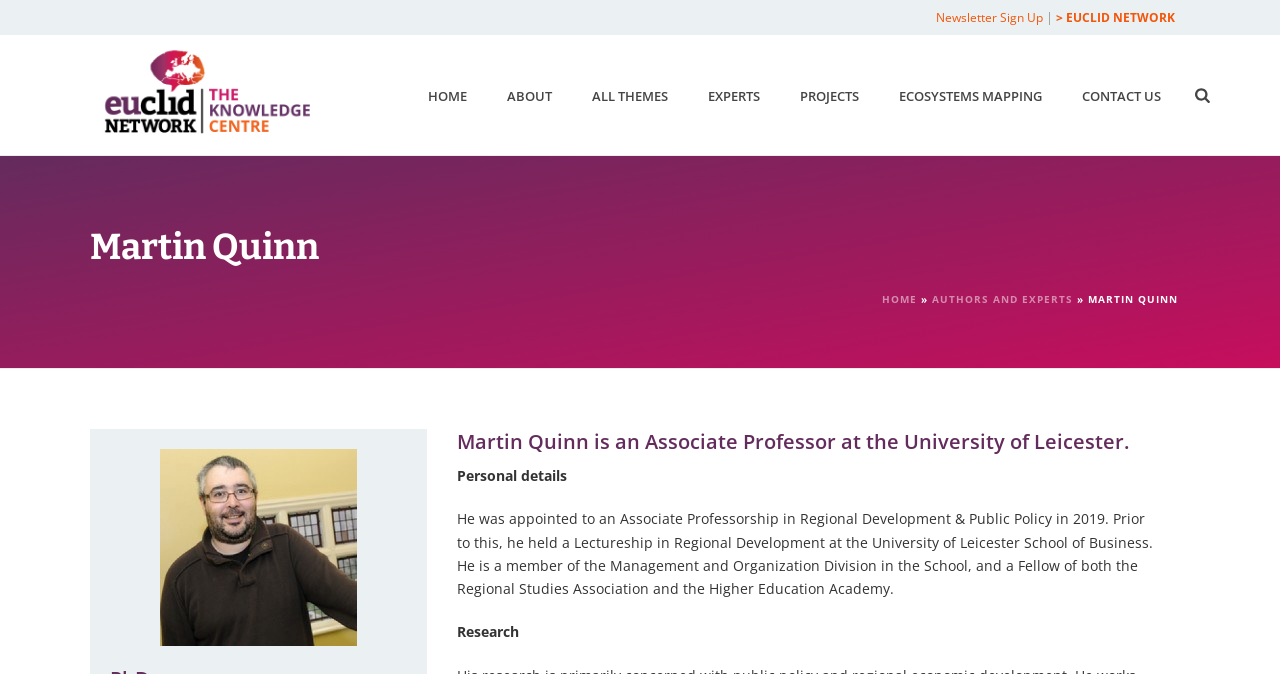From the image, can you give a detailed response to the question below:
What is the name of the organization where Martin Quinn is a Fellow?

The webpage has a static text 'He is a member of the Management and Organization Division in the School, and a Fellow of both the Regional Studies Association and the Higher Education Academy.' which suggests that Martin Quinn is a Fellow of the Higher Education Academy.